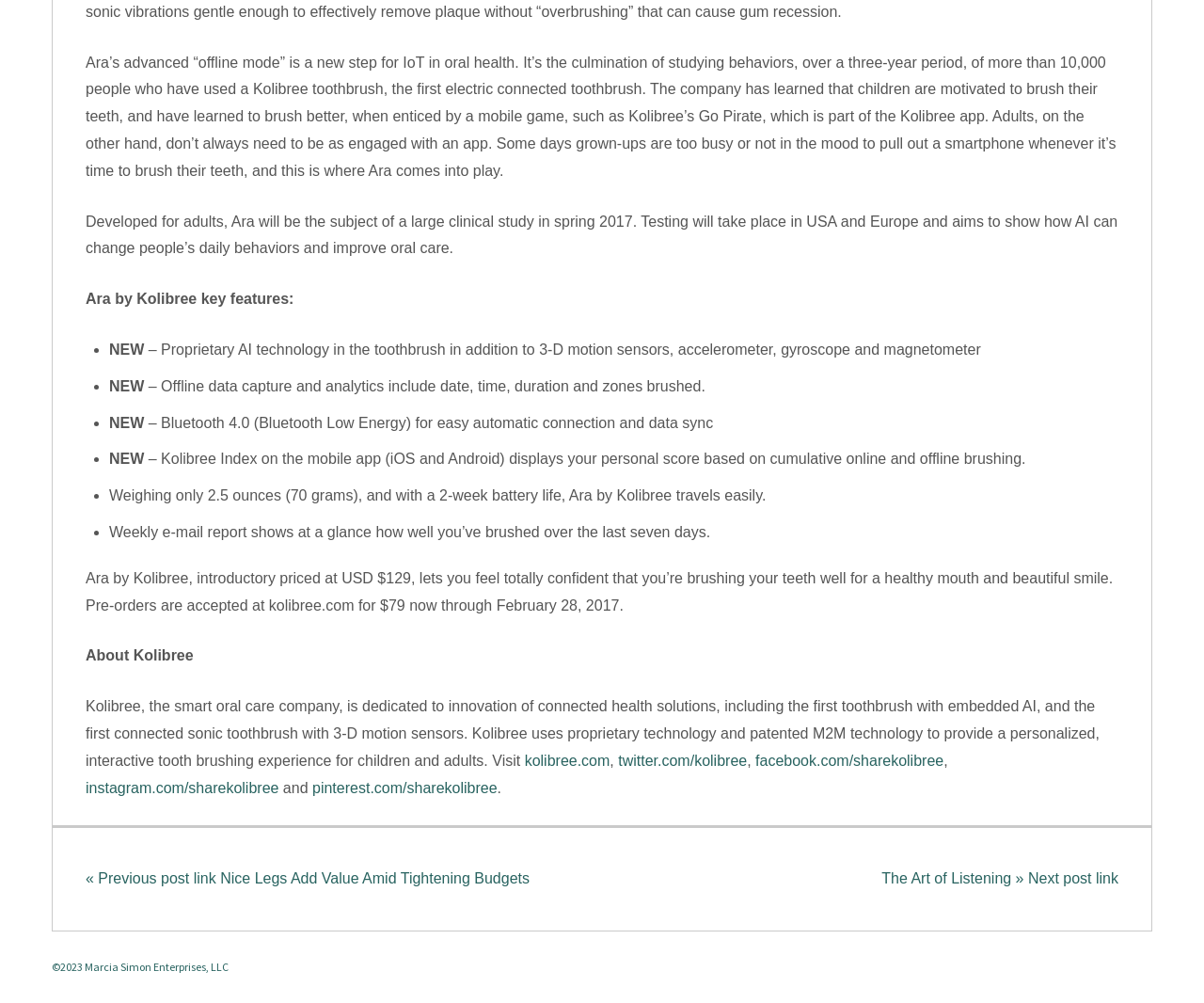Bounding box coordinates must be specified in the format (top-left x, top-left y, bottom-right x, bottom-right y). All values should be floating point numbers between 0 and 1. What are the bounding box coordinates of the UI element described as: kolibree.com

[0.436, 0.75, 0.507, 0.766]